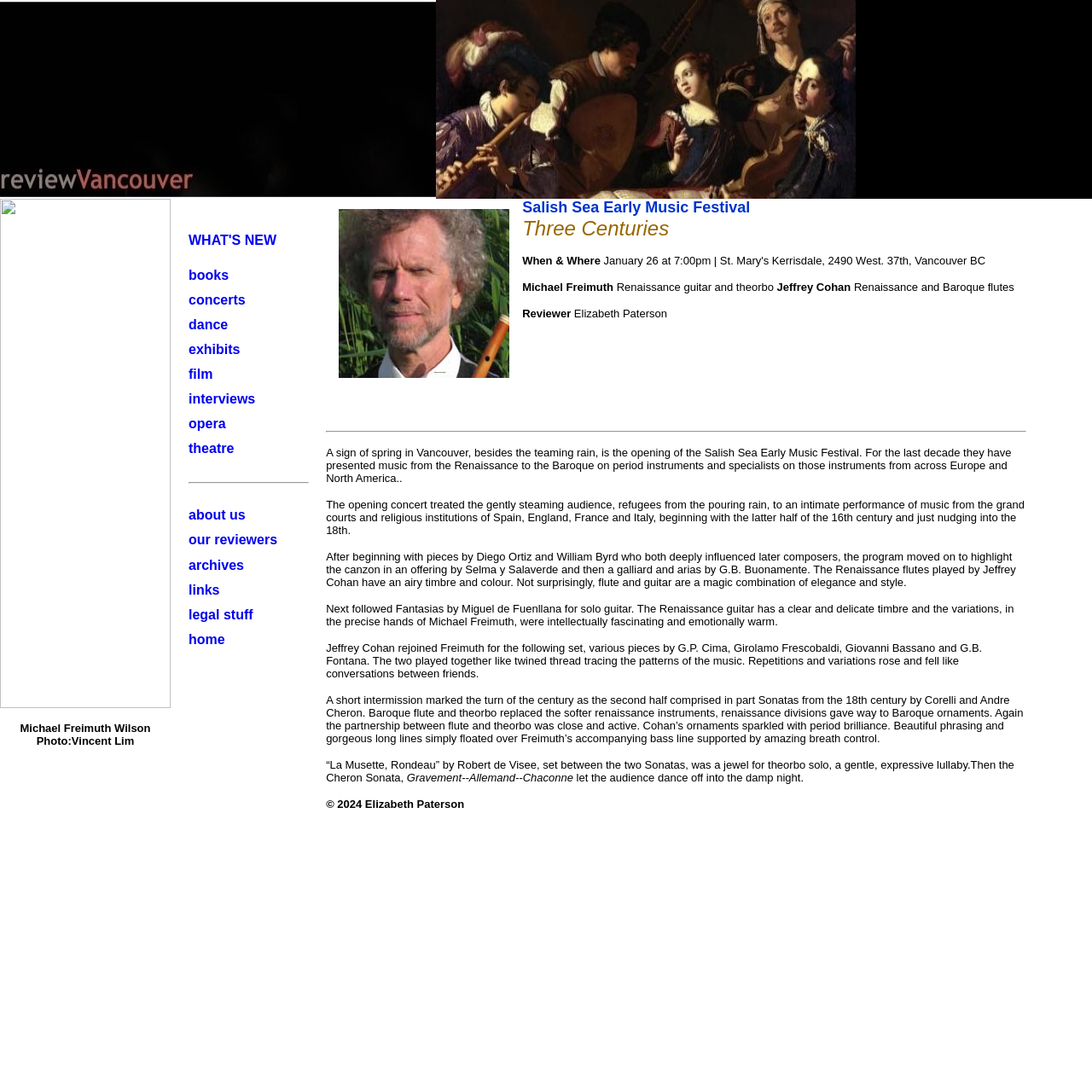Identify the bounding box coordinates of the part that should be clicked to carry out this instruction: "Watch Stargazing Live".

None